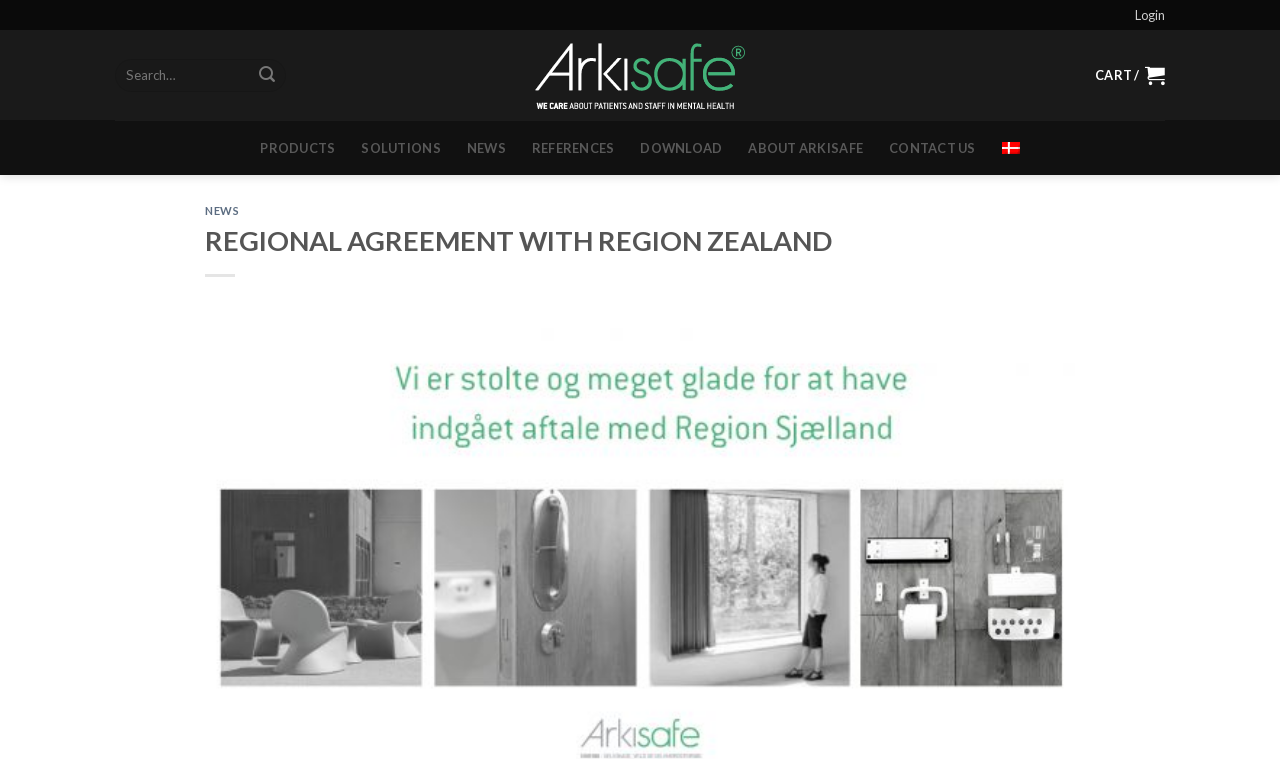Please identify the bounding box coordinates of the area that needs to be clicked to follow this instruction: "Contact us".

[0.695, 0.171, 0.762, 0.219]